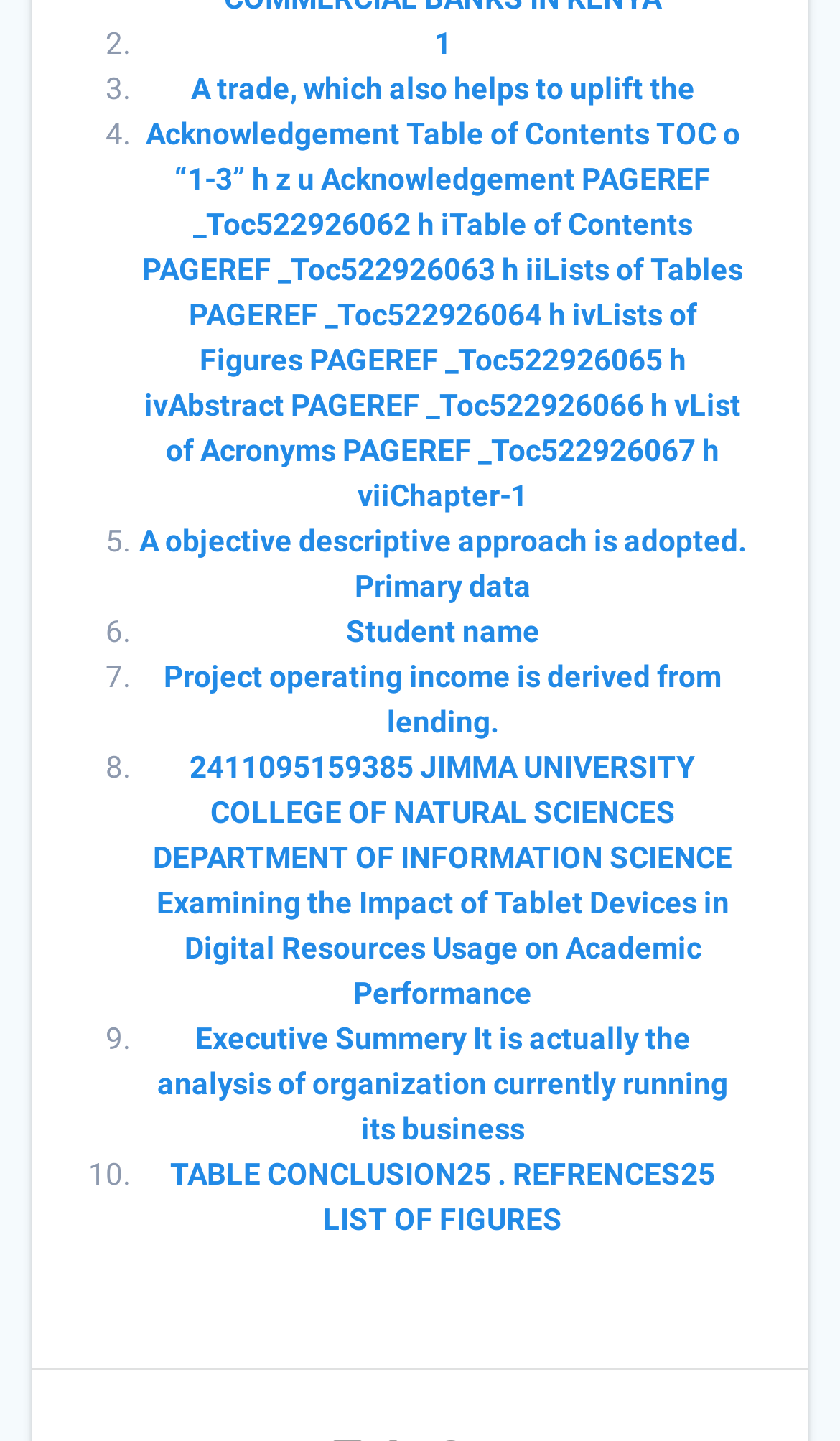Please provide a short answer using a single word or phrase for the question:
What is the topic of the project?

Tablet Devices